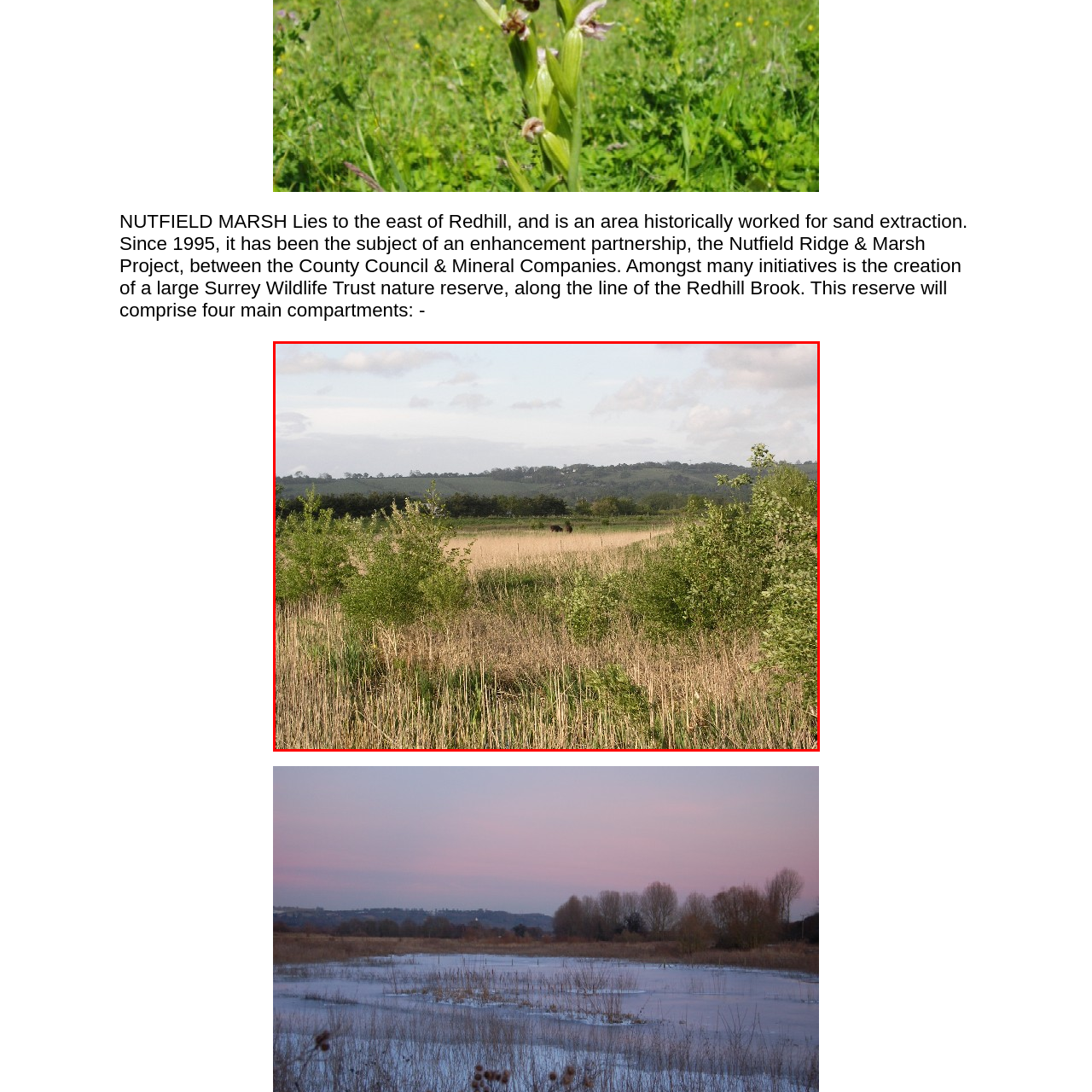View the part of the image marked by the red boundary and provide a one-word or short phrase answer to this question: 
Who manages the nature reserve along the Redhill Brook?

Surrey Wildlife Trust